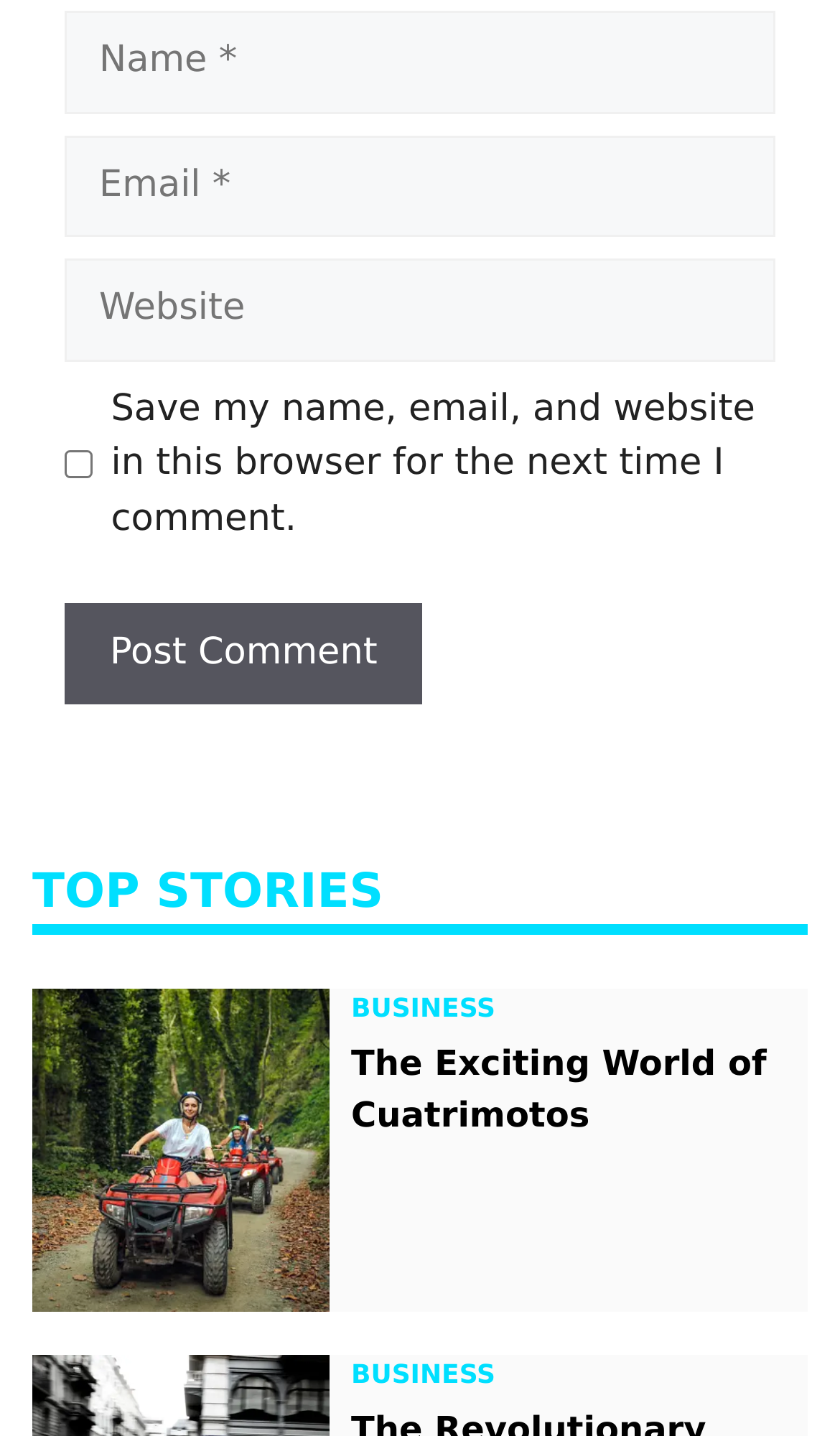Find the bounding box coordinates for the HTML element specified by: "The Exciting World of Cuatrimotos".

[0.418, 0.725, 0.913, 0.79]